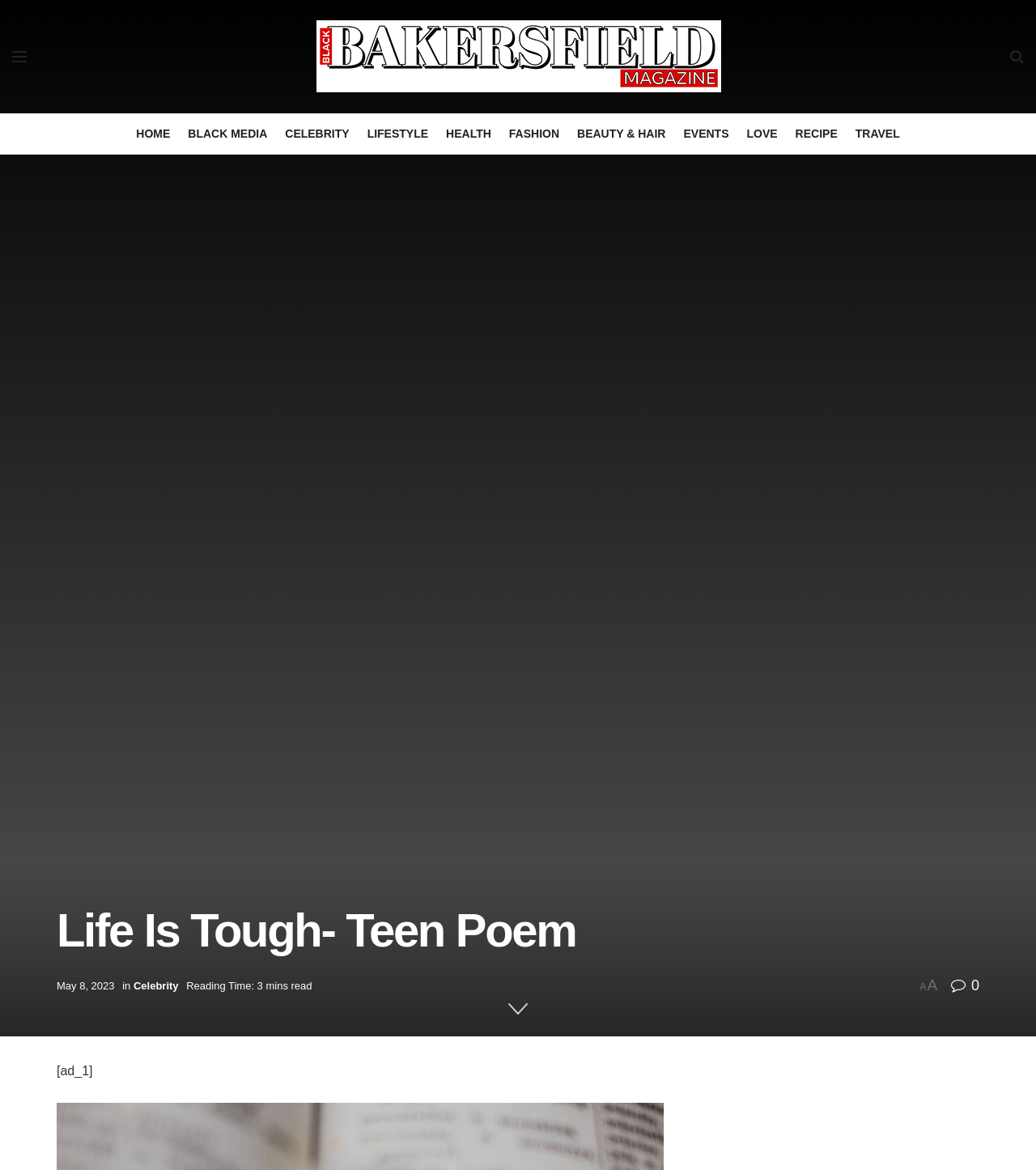Answer the question using only a single word or phrase: 
What is the name of the magazine?

Bakersfield Black Magazine